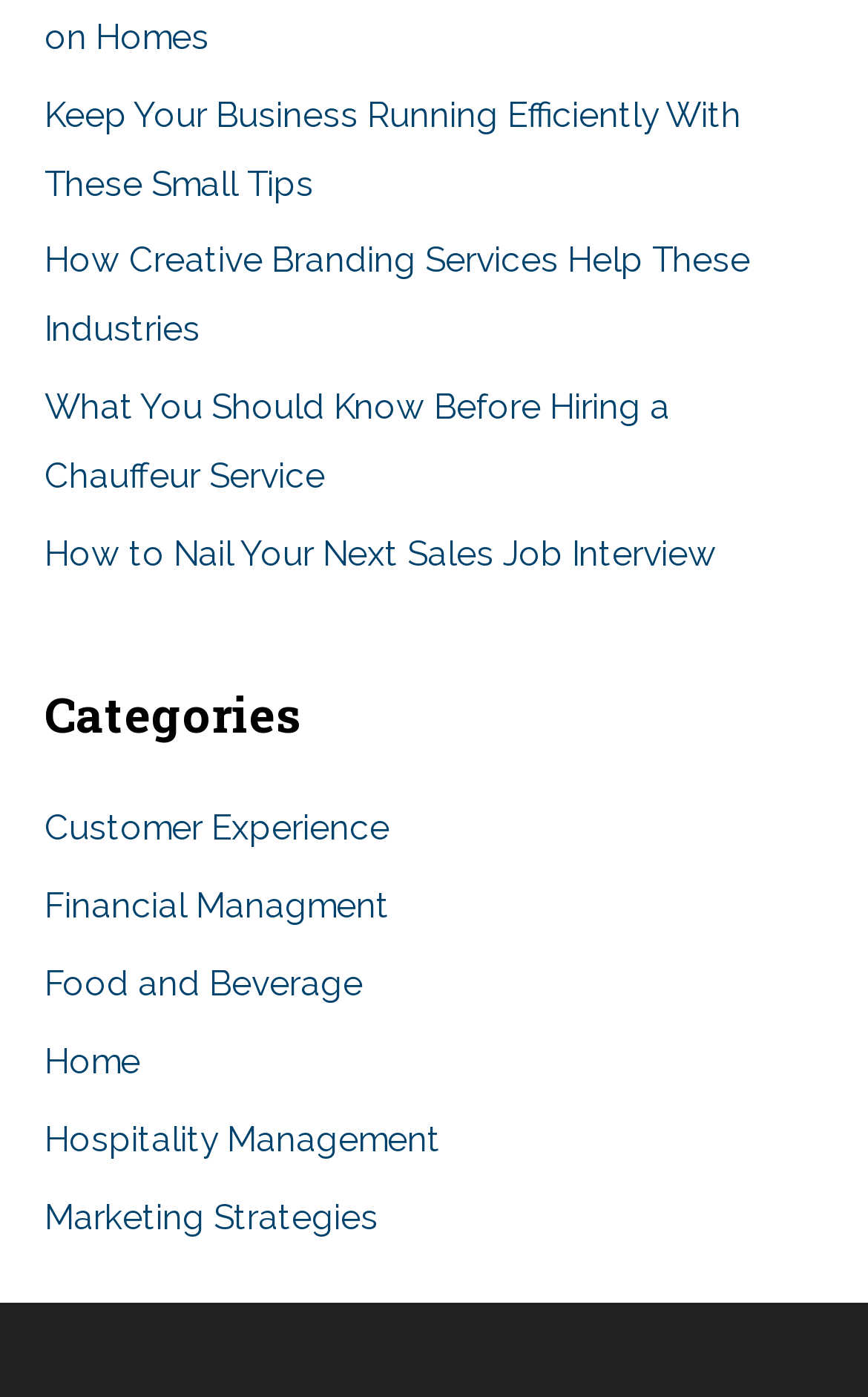Identify and provide the bounding box coordinates of the UI element described: "Food and Beverage". The coordinates should be formatted as [left, top, right, bottom], with each number being a float between 0 and 1.

[0.051, 0.689, 0.418, 0.719]